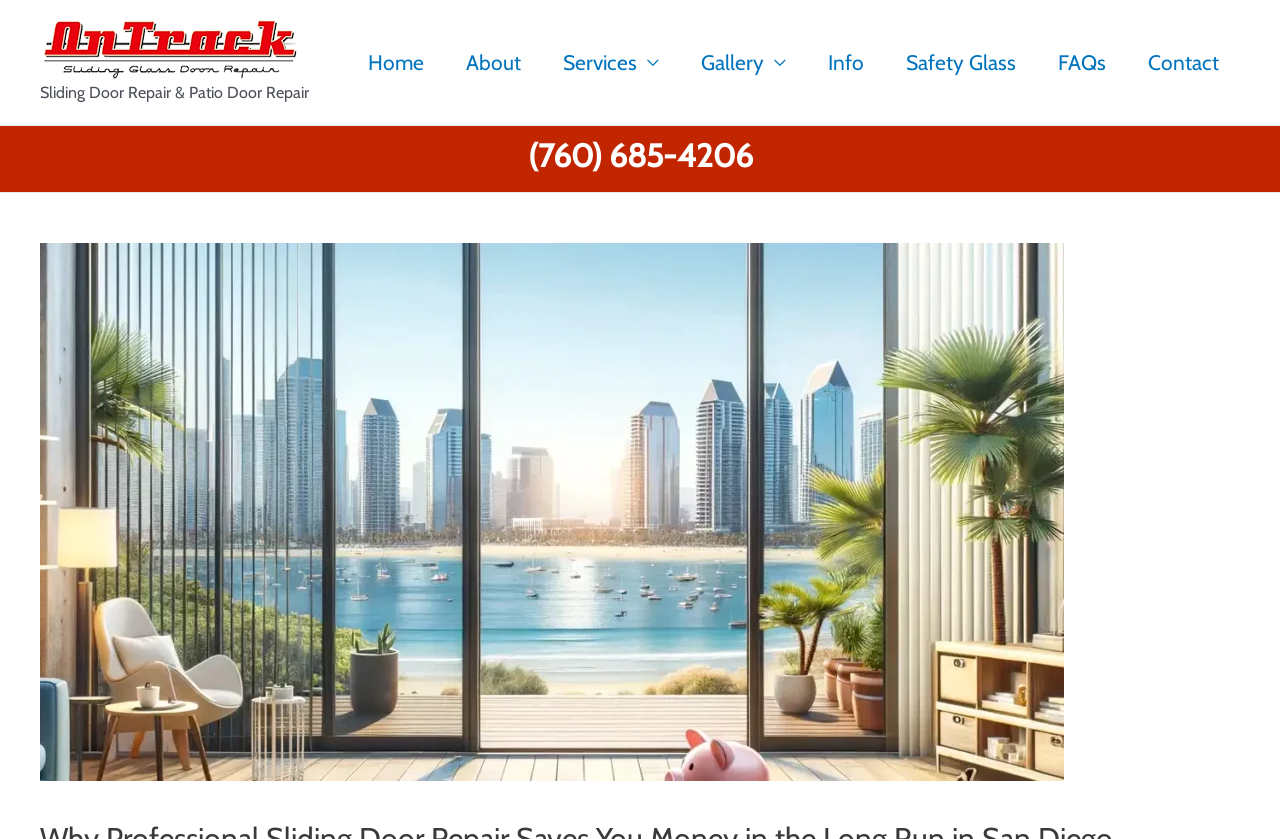Pinpoint the bounding box coordinates of the element to be clicked to execute the instruction: "Navigate to the home page".

[0.271, 0.033, 0.348, 0.116]